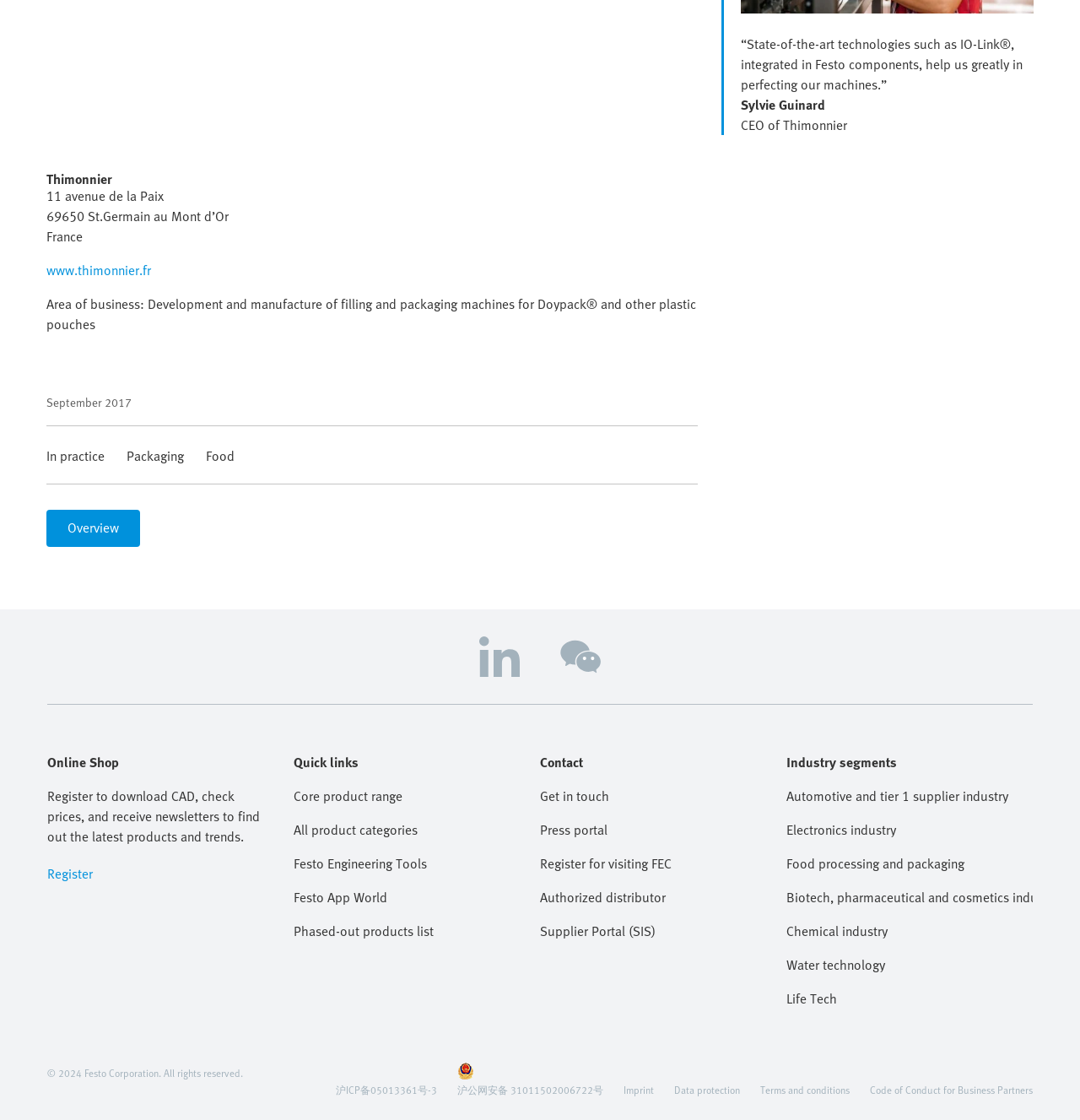Please determine the bounding box coordinates of the element to click in order to execute the following instruction: "Go to Imprint". The coordinates should be four float numbers between 0 and 1, specified as [left, top, right, bottom].

[0.577, 0.966, 0.605, 0.98]